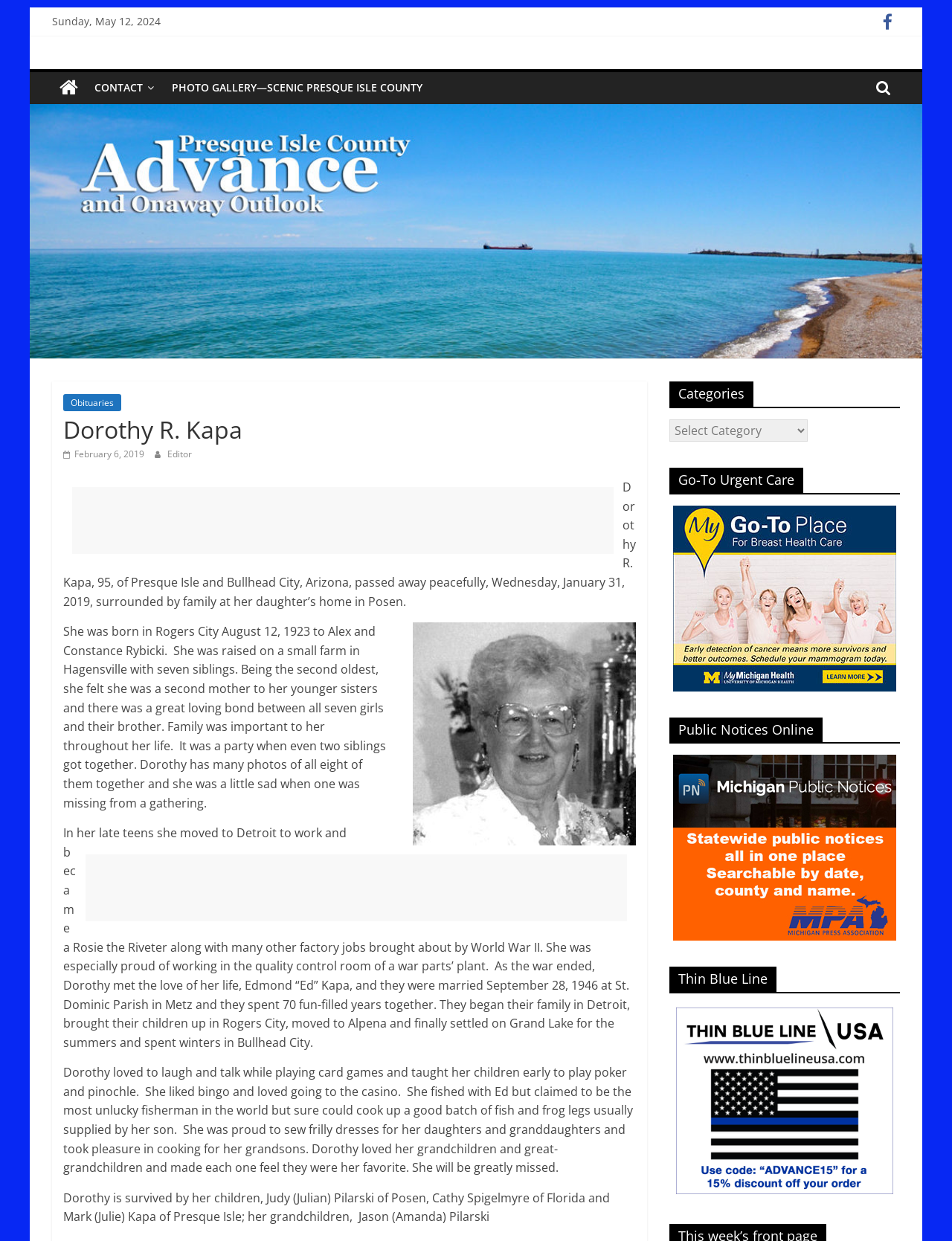Using the provided element description: "Photo Gallery—Scenic Presque Isle County", determine the bounding box coordinates of the corresponding UI element in the screenshot.

[0.171, 0.058, 0.453, 0.084]